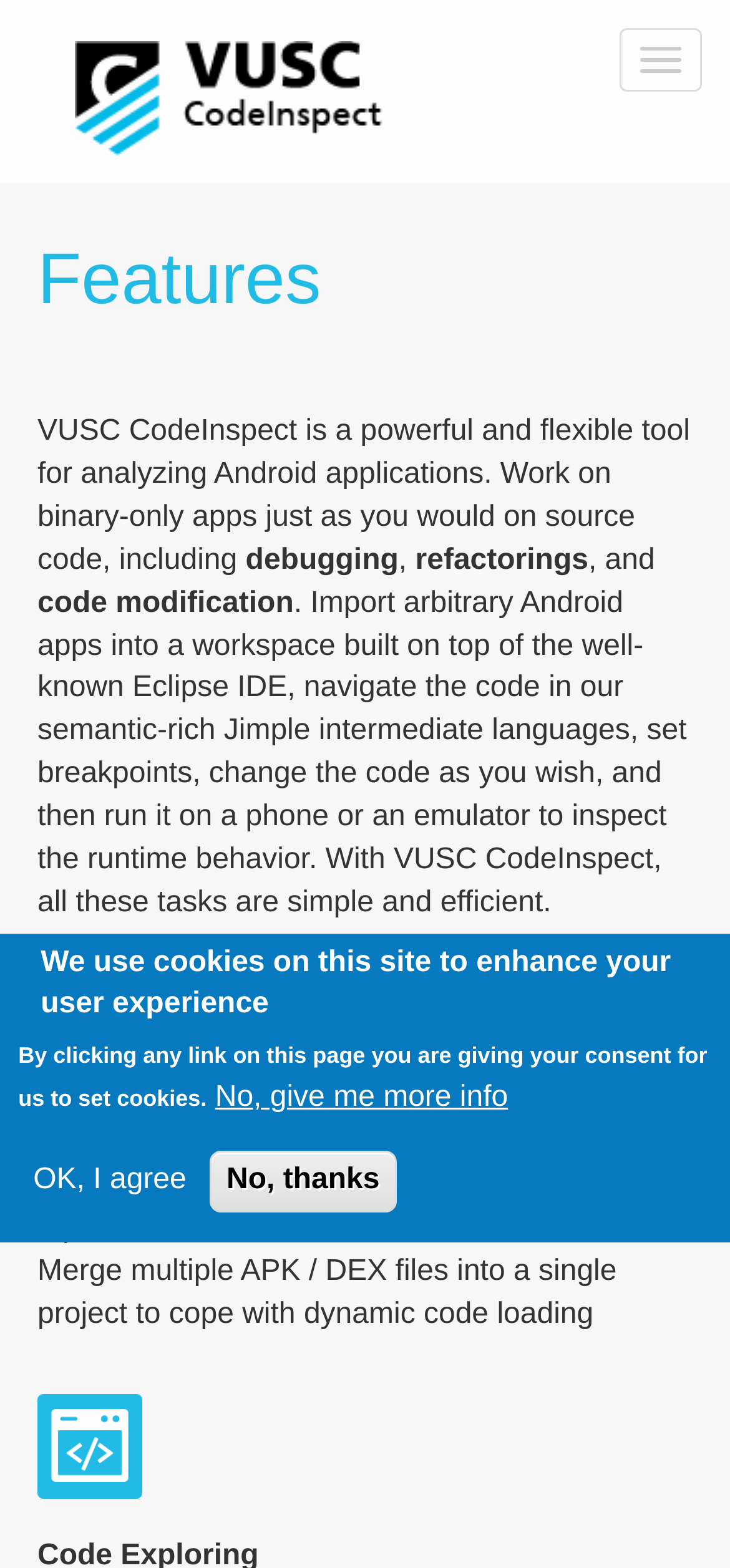Please provide a comprehensive answer to the question below using the information from the image: What can be imported into a workspace?

According to the webpage, users can import arbitrary Android apps into a workspace built on top of the Eclipse IDE, and specifically, APK and DEX files can be imported from disk or apps from a phone or emulator.